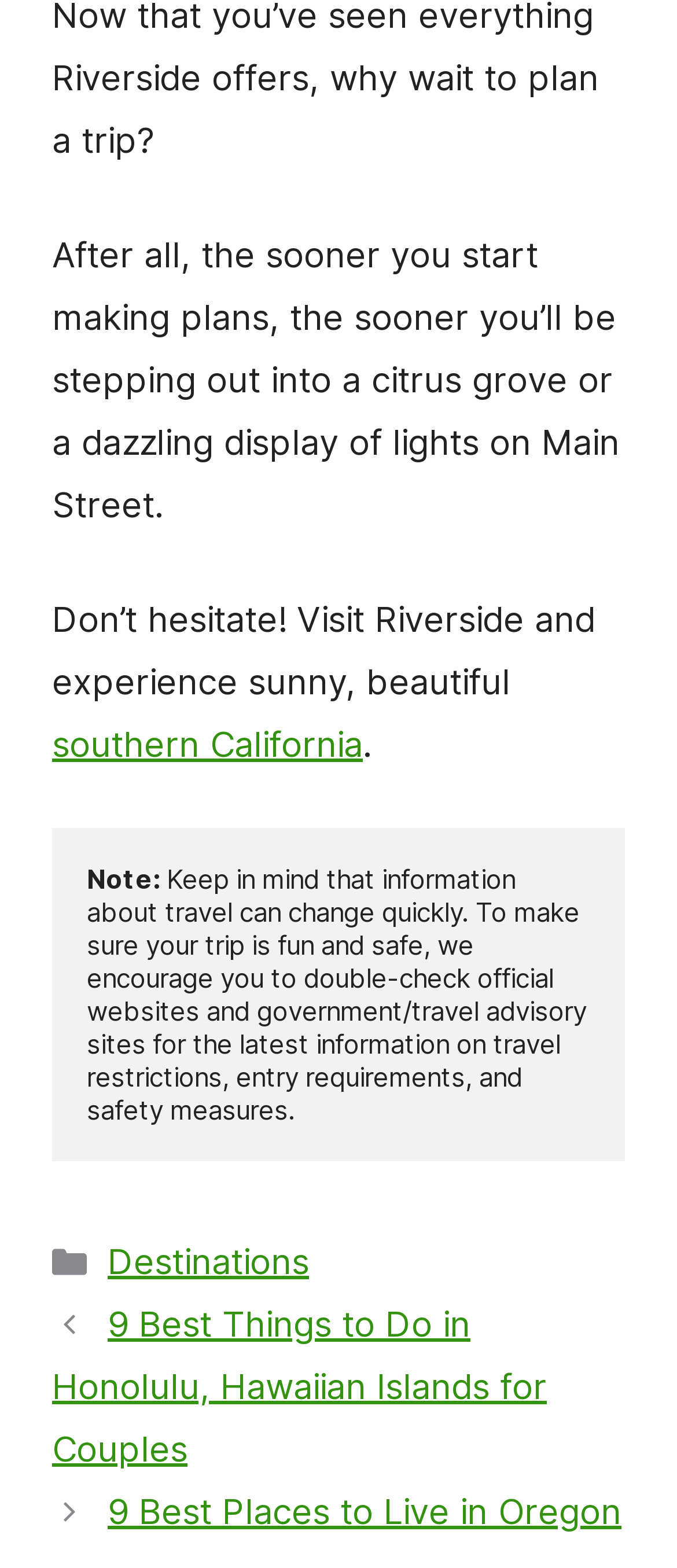Given the description of a UI element: "Destinations", identify the bounding box coordinates of the matching element in the webpage screenshot.

[0.159, 0.792, 0.456, 0.818]